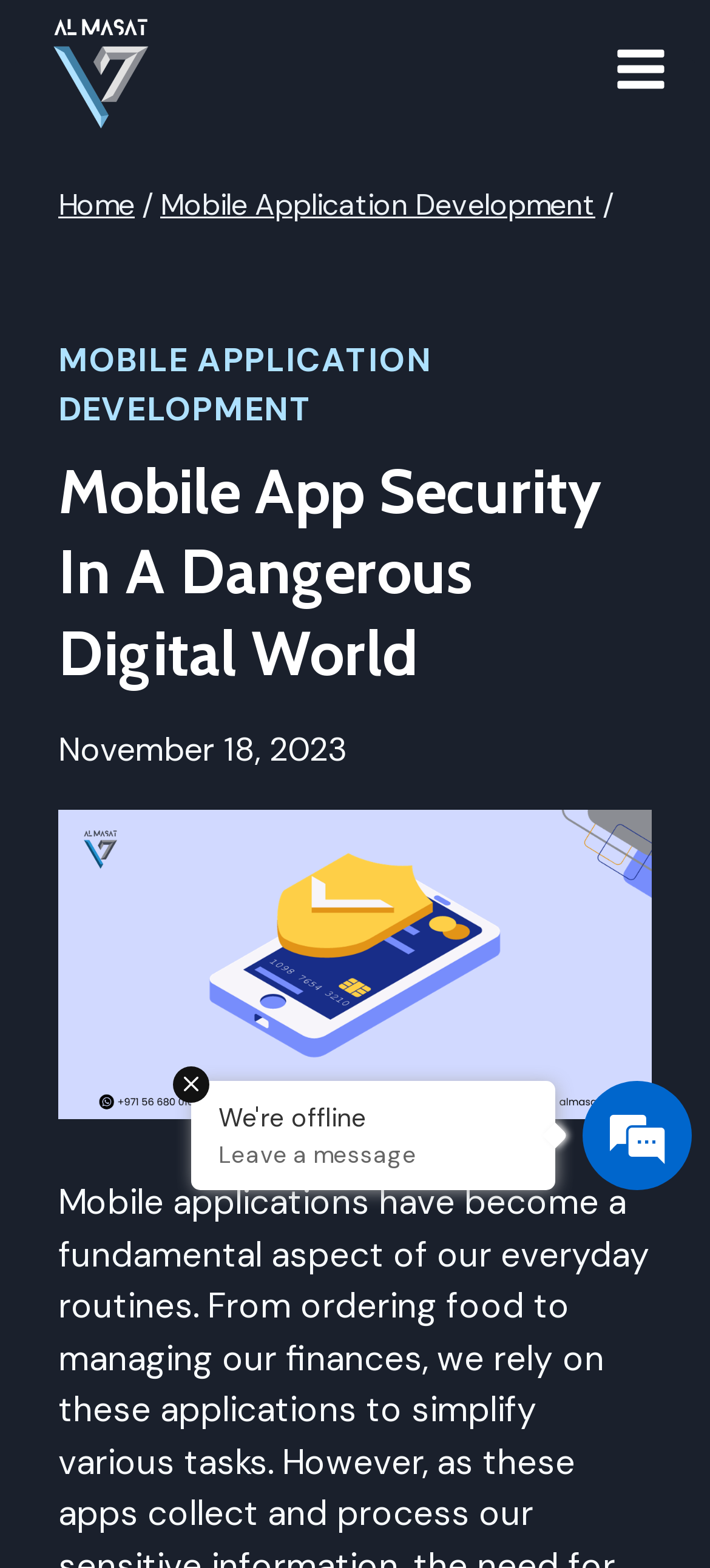Generate the main heading text from the webpage.

Mobile App Security In A Dangerous Digital World